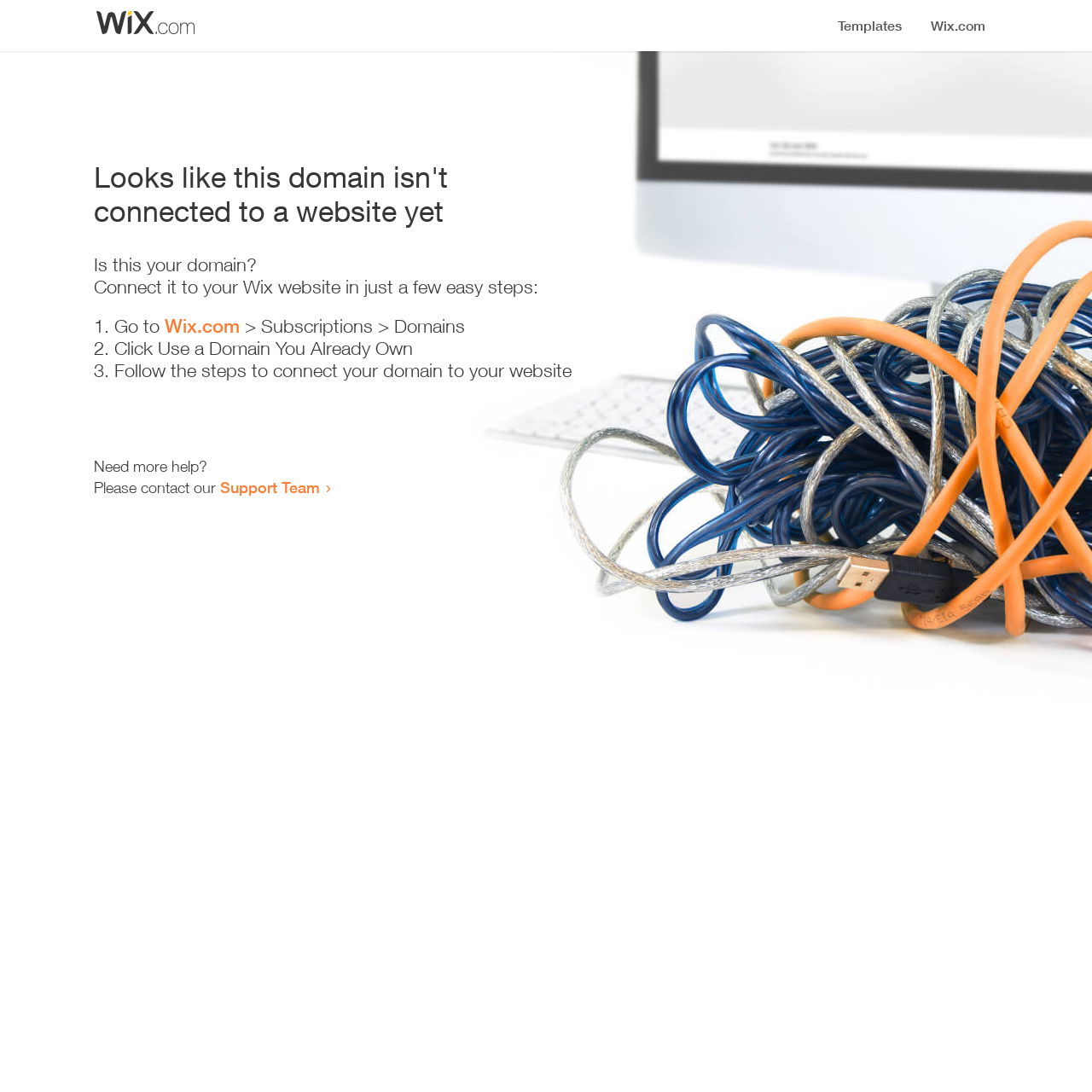Determine the bounding box for the HTML element described here: "Wix.com". The coordinates should be given as [left, top, right, bottom] with each number being a float between 0 and 1.

[0.151, 0.288, 0.22, 0.309]